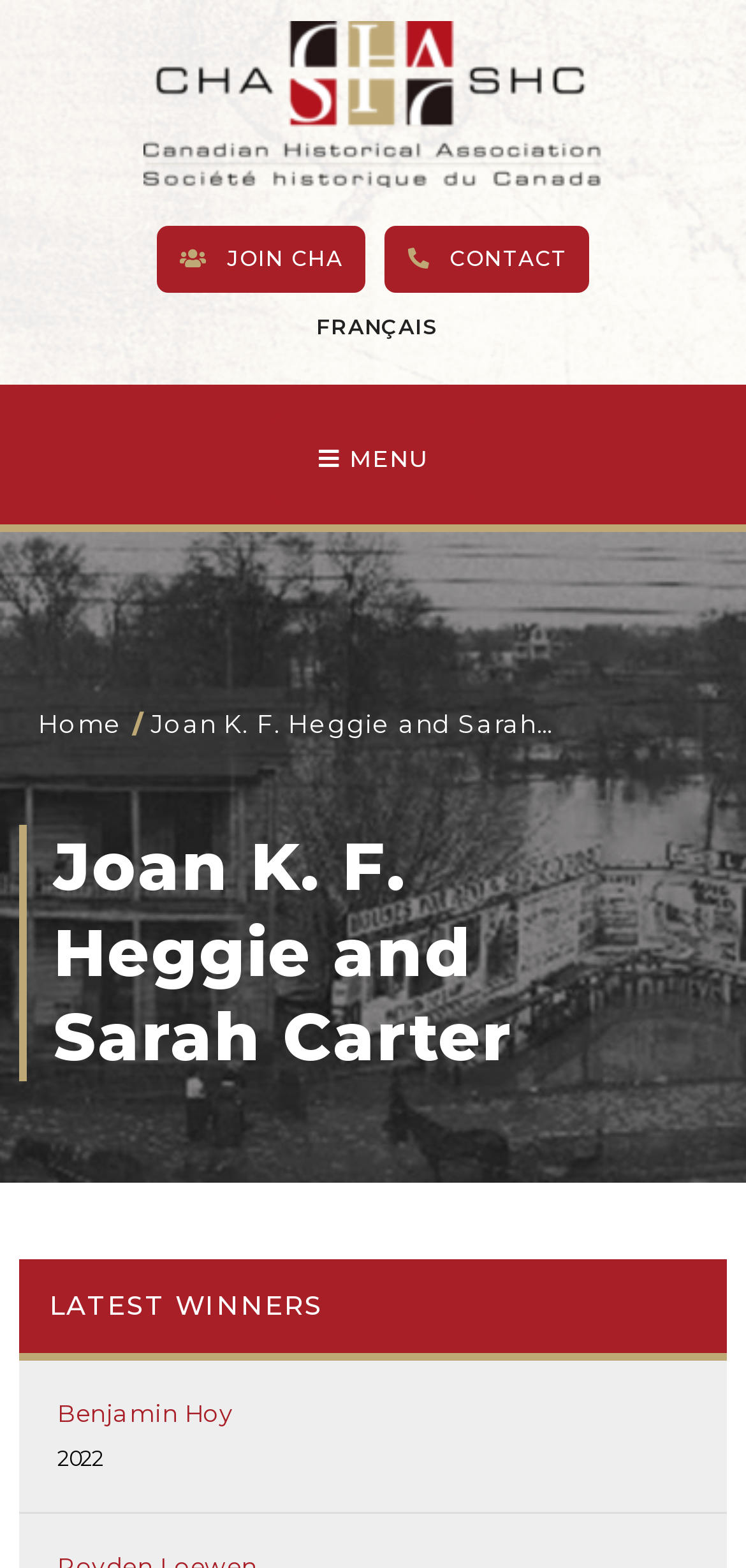Ascertain the bounding box coordinates for the UI element detailed here: "Join CHA". The coordinates should be provided as [left, top, right, bottom] with each value being a float between 0 and 1.

[0.21, 0.144, 0.491, 0.187]